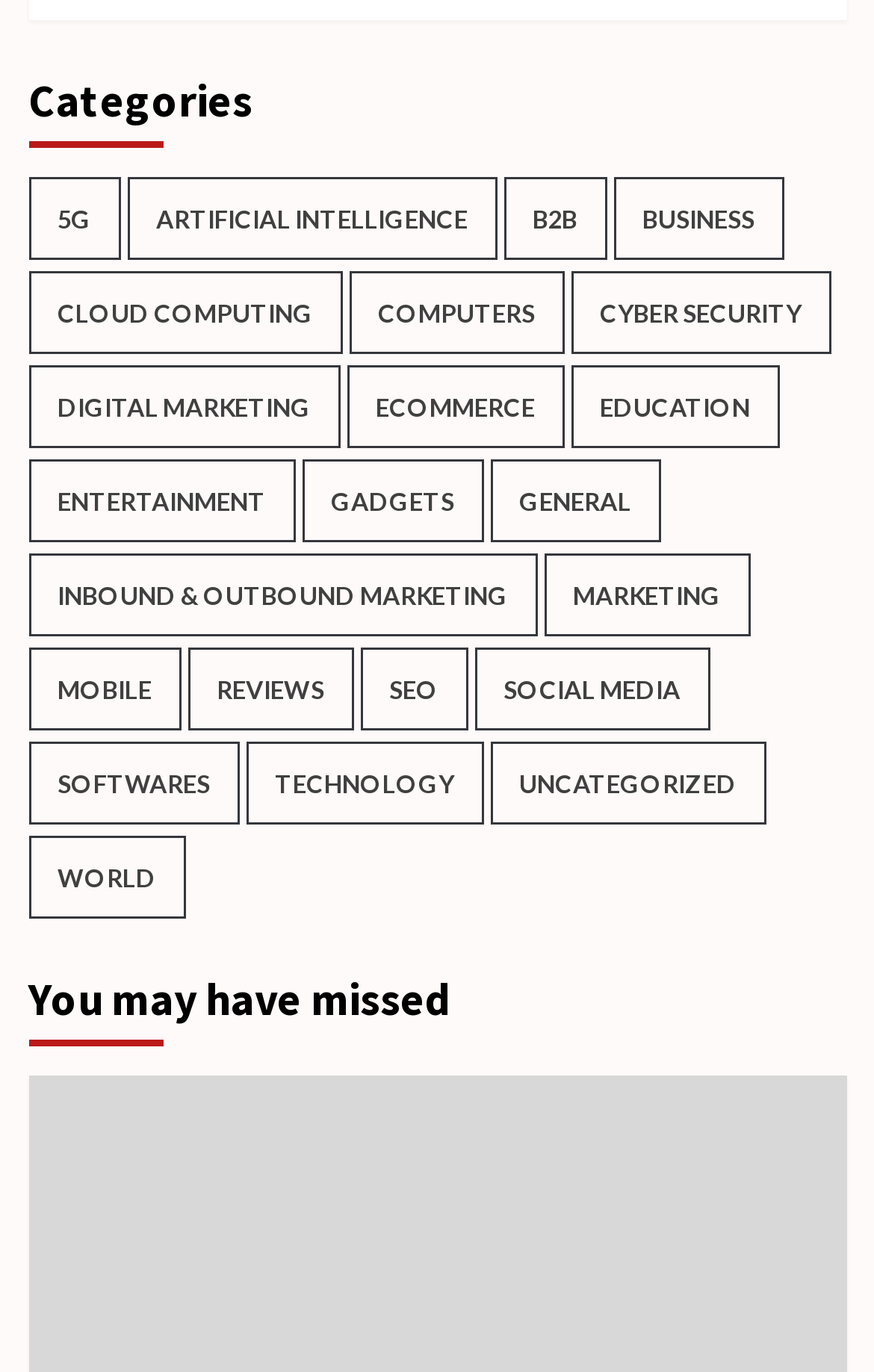How many categories are listed?
Provide a thorough and detailed answer to the question.

I counted the number of links under the 'Categories' heading, and there are 18 links, each representing a category.